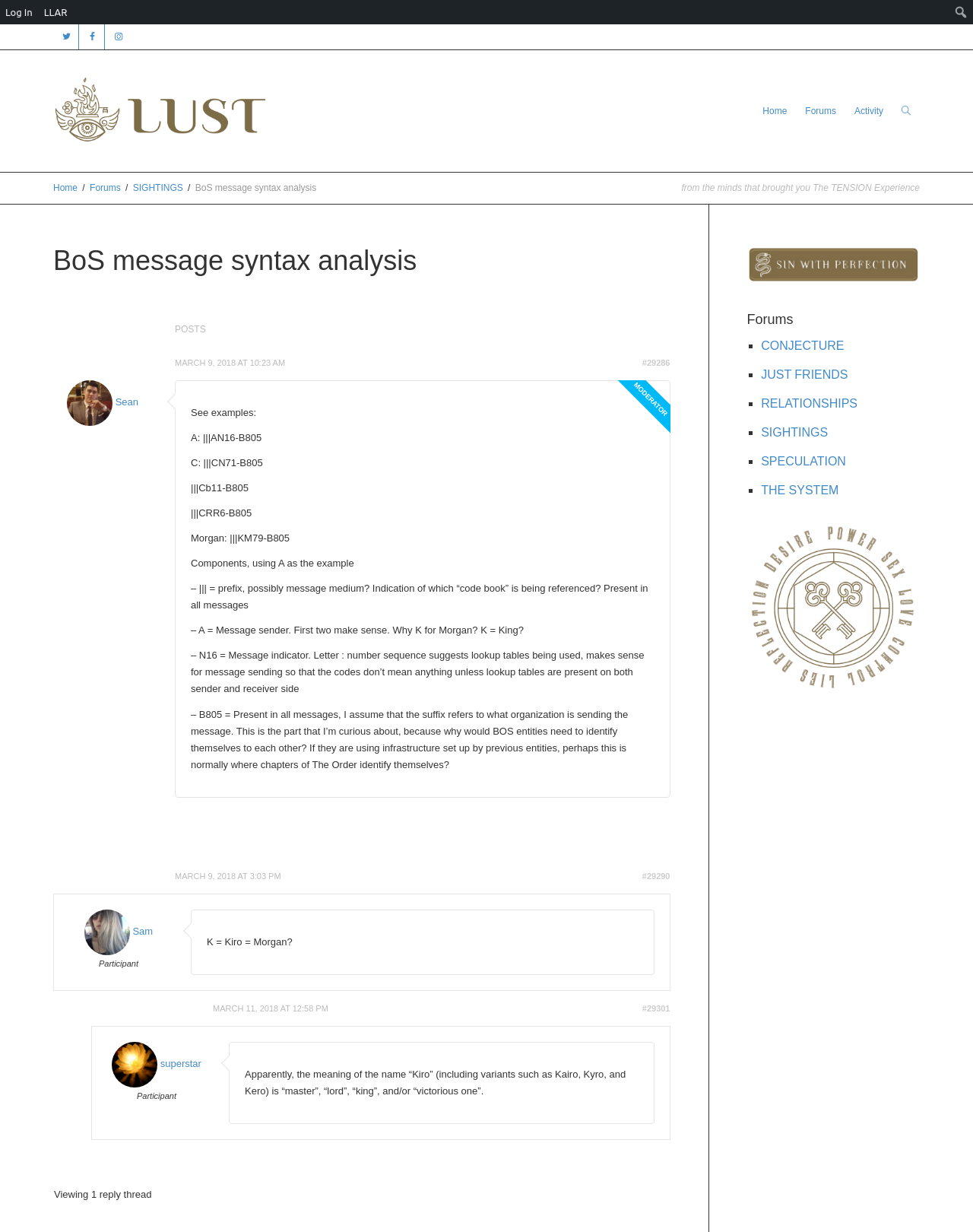Identify and provide the main heading of the webpage.

BoS message syntax analysis